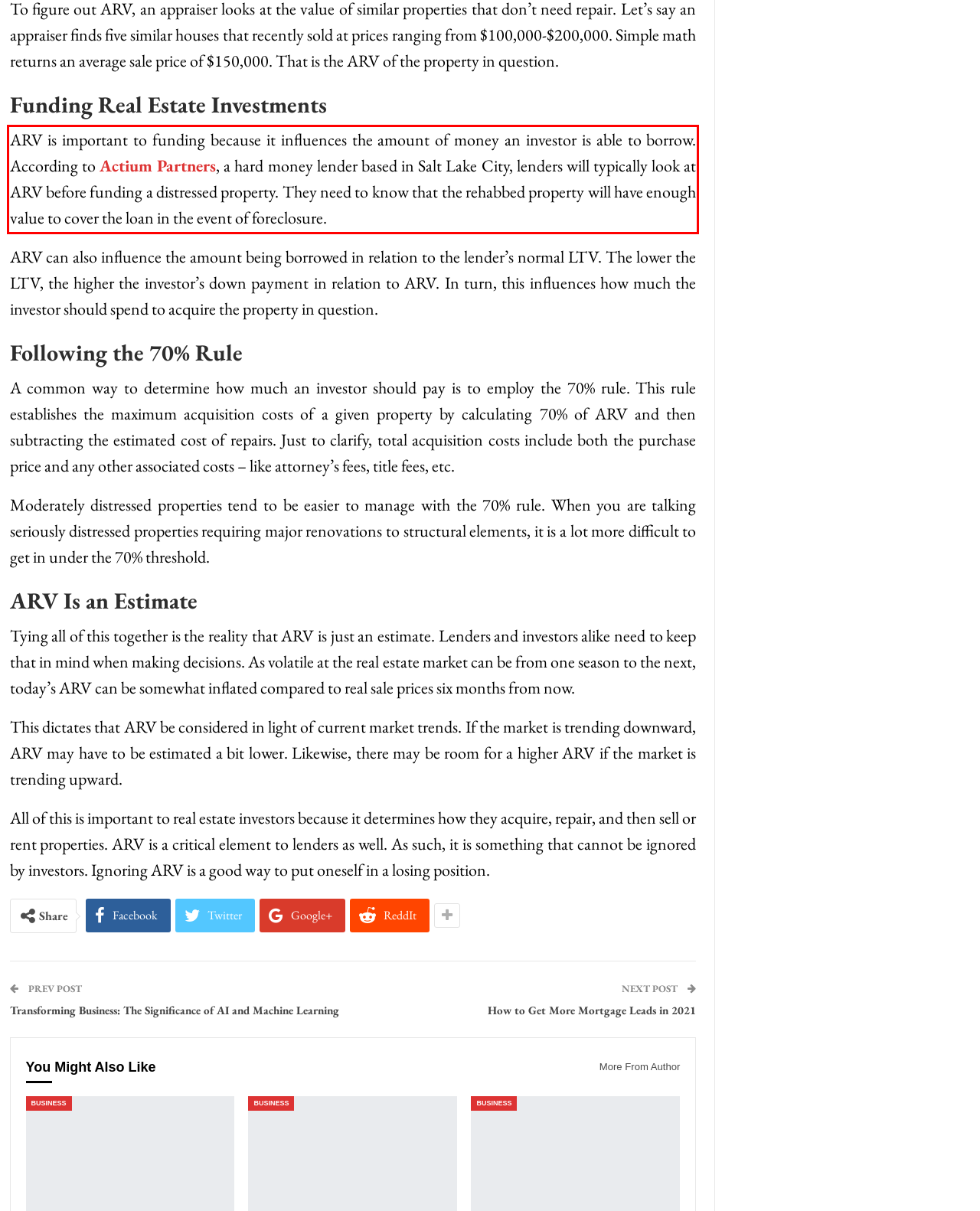Review the webpage screenshot provided, and perform OCR to extract the text from the red bounding box.

ARV is important to funding because it influences the amount of money an investor is able to borrow. According to Actium Partners, a hard money lender based in Salt Lake City, lenders will typically look at ARV before funding a distressed property. They need to know that the rehabbed property will have enough value to cover the loan in the event of foreclosure.